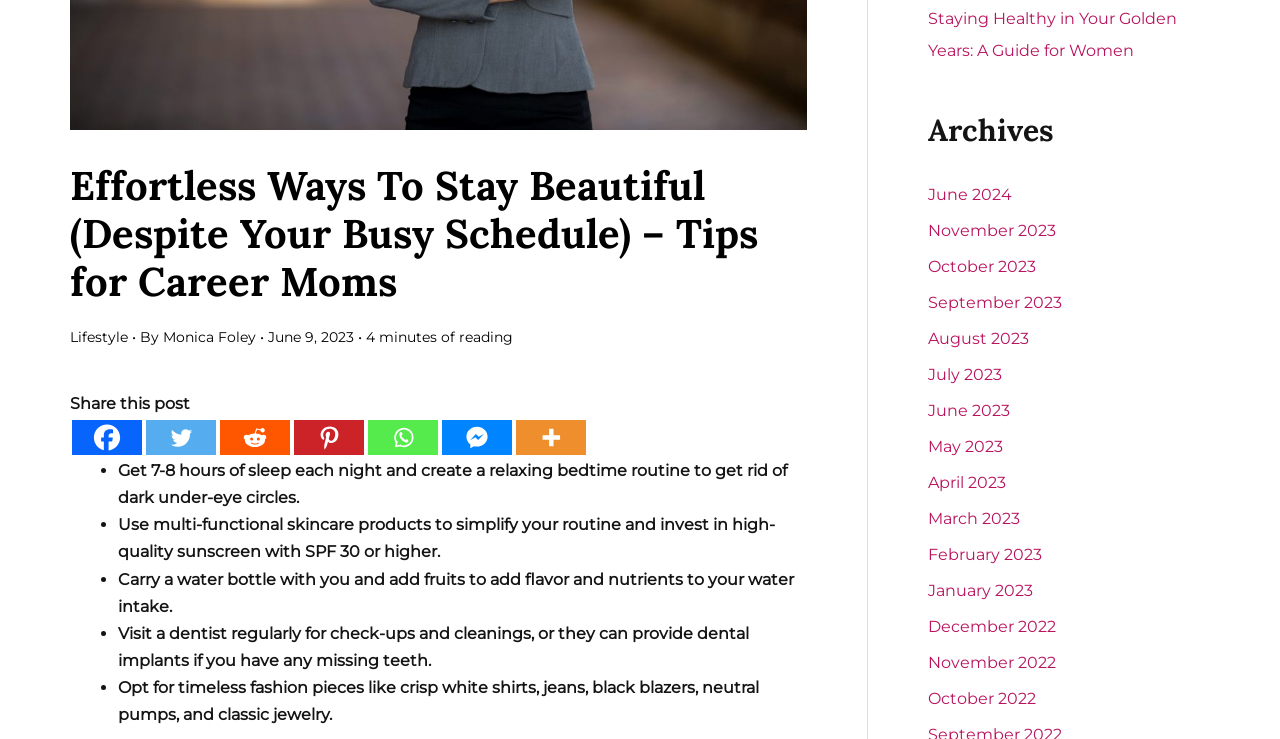Using the webpage screenshot and the element description Lifestyle, determine the bounding box coordinates. Specify the coordinates in the format (top-left x, top-left y, bottom-right x, bottom-right y) with values ranging from 0 to 1.

[0.055, 0.443, 0.1, 0.468]